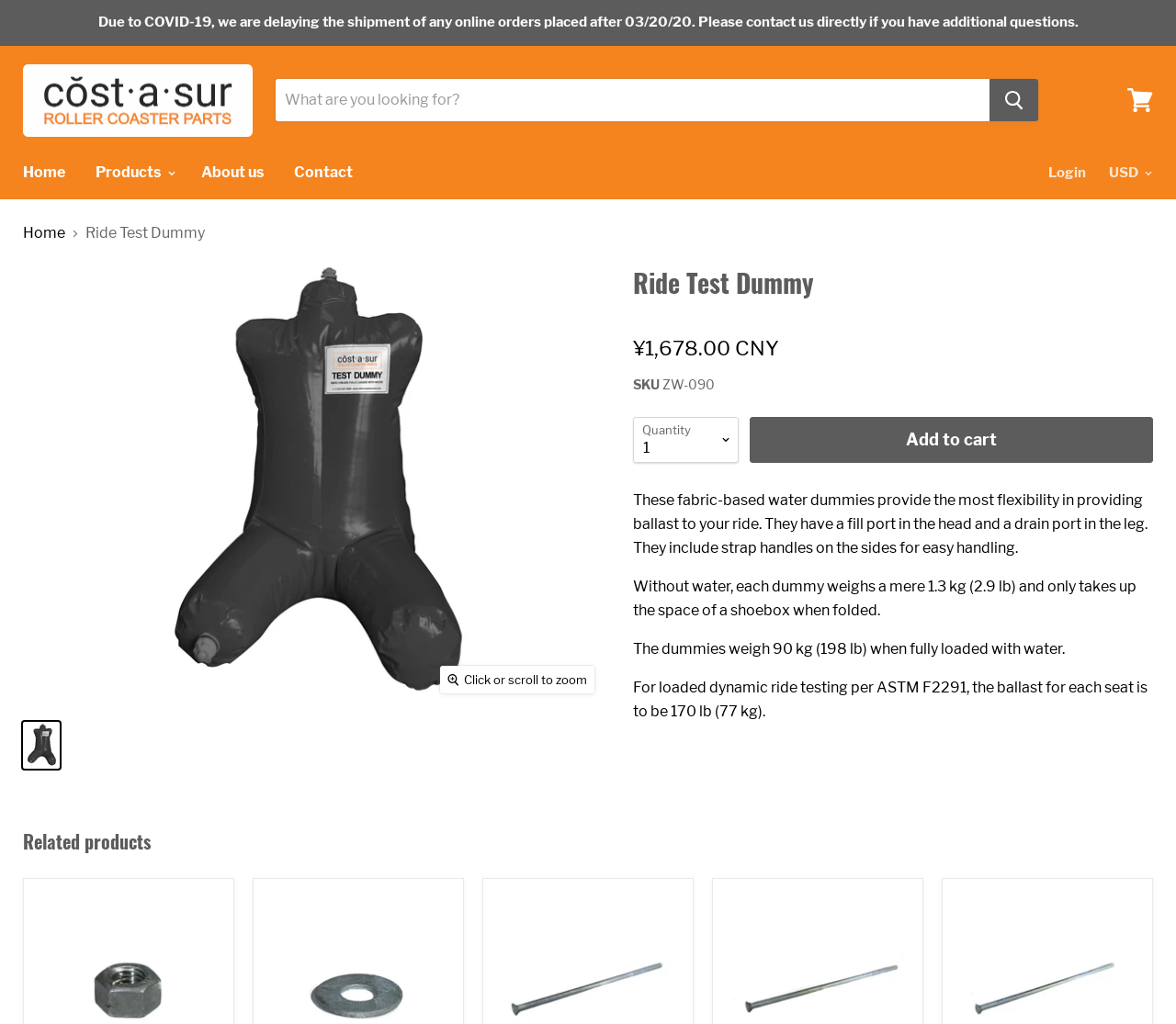What is the weight of the dummy when fully loaded with water?
Utilize the information in the image to give a detailed answer to the question.

I found the weight of the dummy when fully loaded with water by reading the product description, which states that the dummies weigh 90 kg (198 lb) when fully loaded with water.